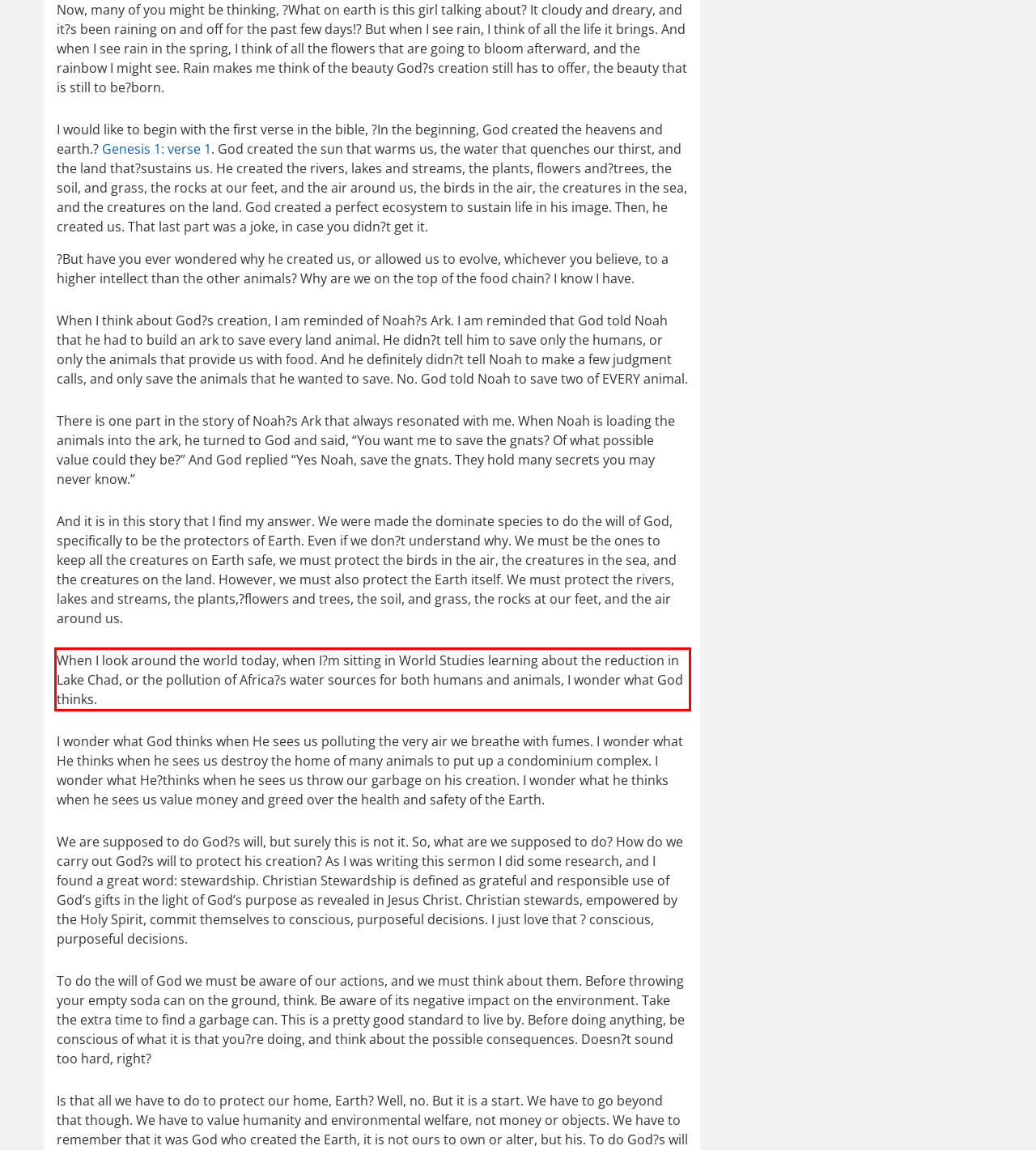Perform OCR on the text inside the red-bordered box in the provided screenshot and output the content.

When I look around the world today, when I?m sitting in World Studies learning about the reduction in Lake Chad, or the pollution of Africa?s water sources for both humans and animals, I wonder what God thinks.